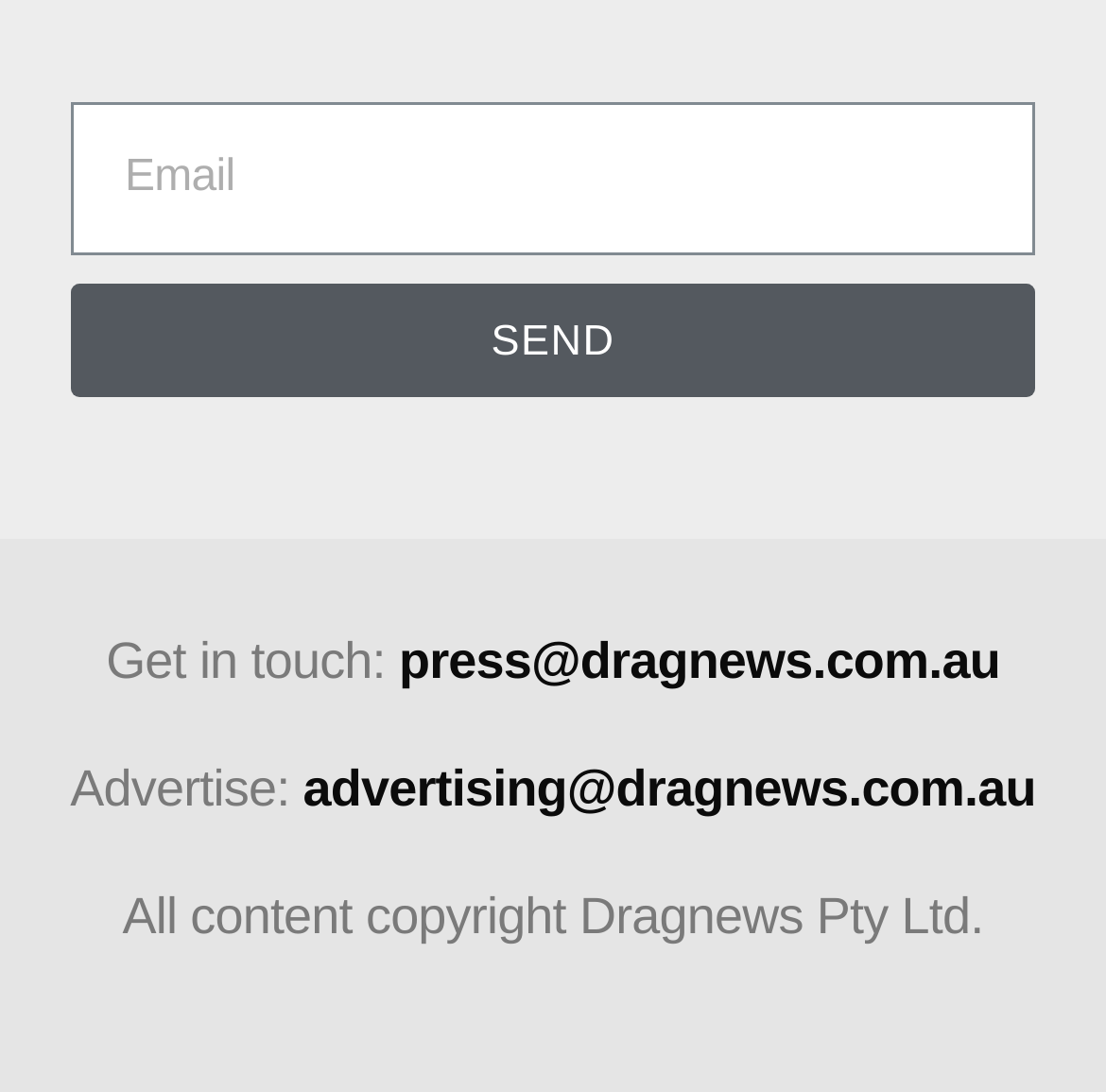What is the copyright information on the page?
Based on the visual content, answer with a single word or a brief phrase.

Dragnews Pty Ltd